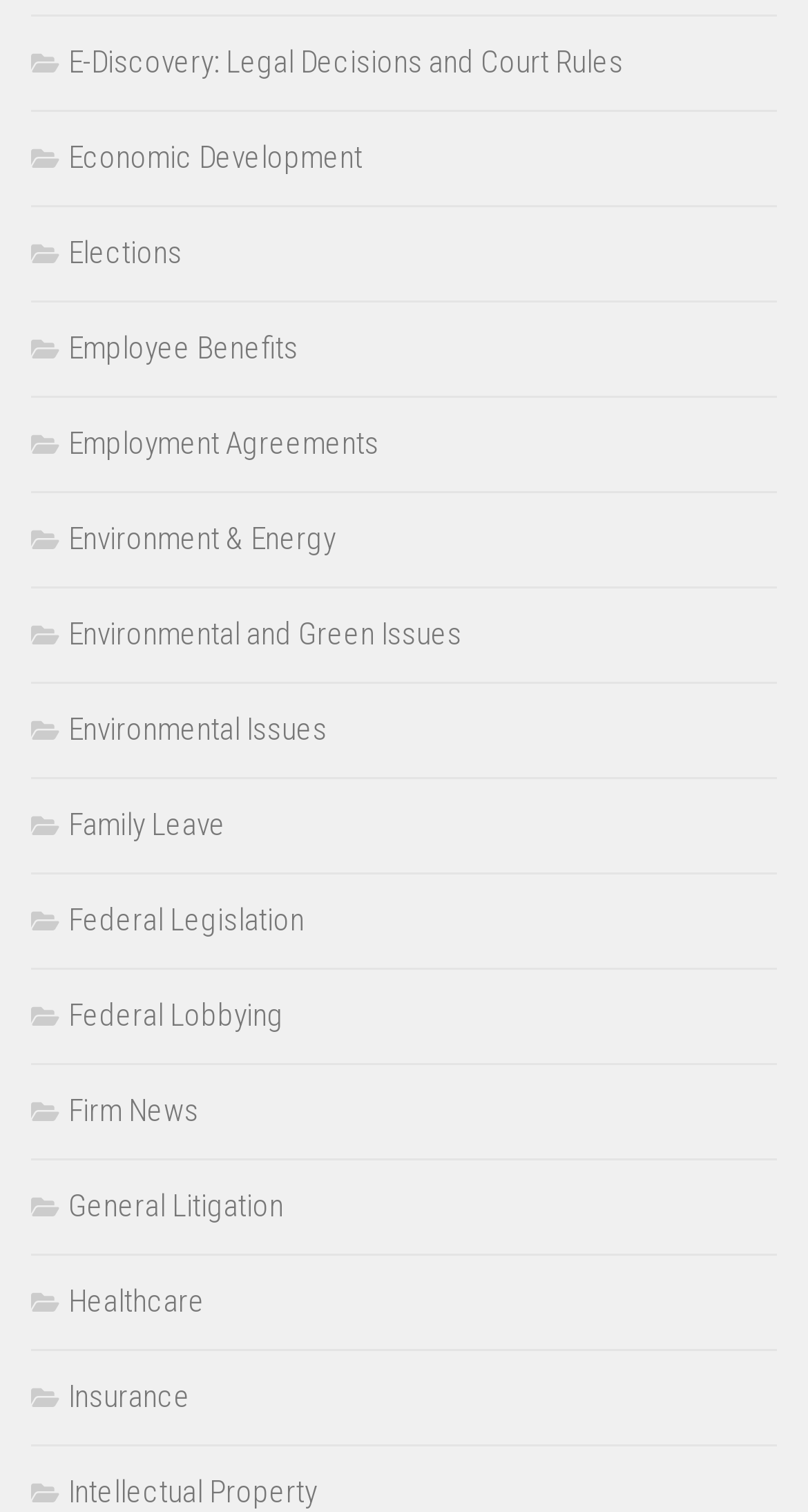Answer in one word or a short phrase: 
What is the topic located at the bottom of the page?

Intellectual Property